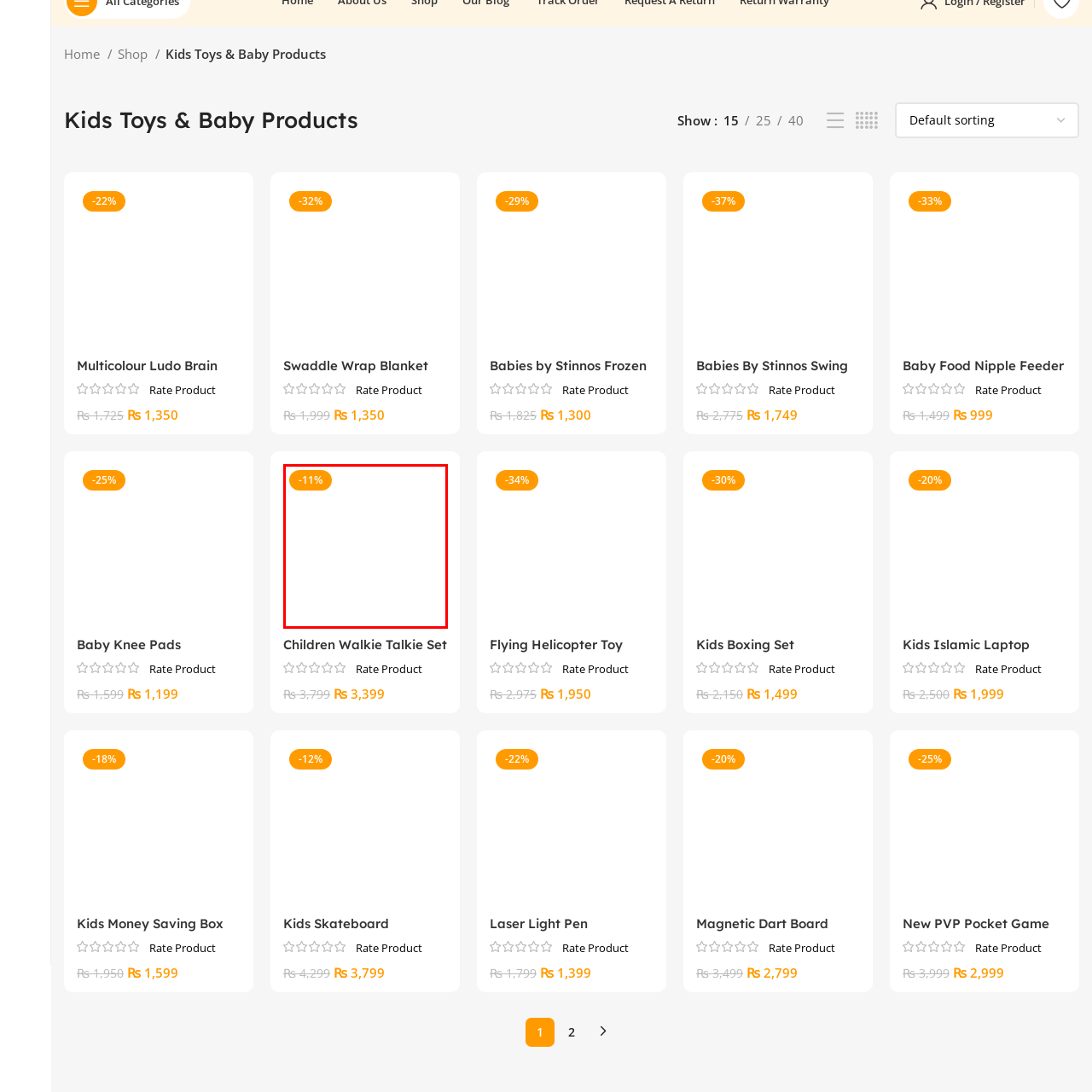What product is available in the same shopping context?
Look at the image surrounded by the red border and respond with a one-word or short-phrase answer based on your observation.

Swaddle Wrap Blanket Carrier